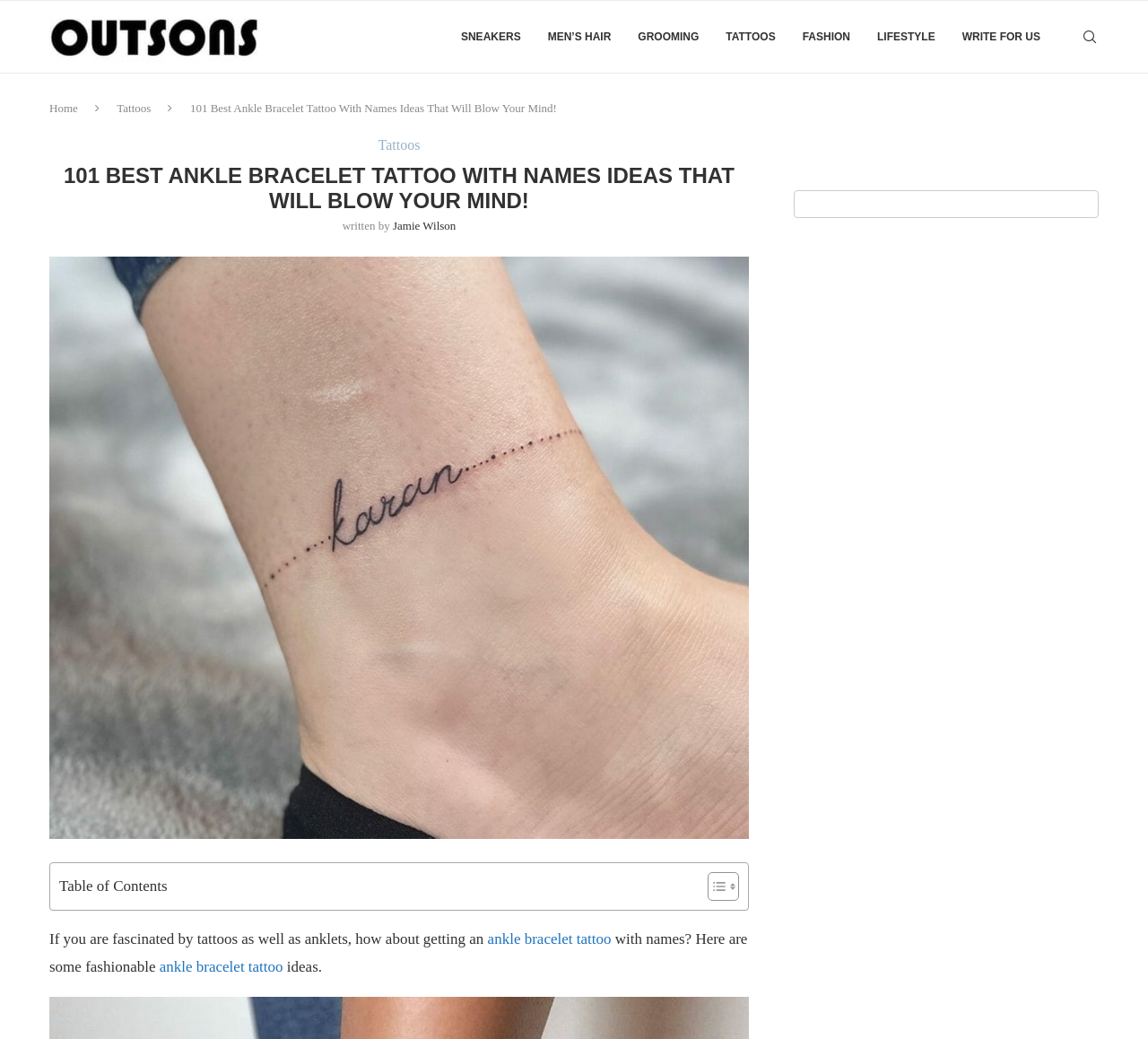Find the bounding box coordinates of the element's region that should be clicked in order to follow the given instruction: "Click on the 'ankle bracelet tattoo' link". The coordinates should consist of four float numbers between 0 and 1, i.e., [left, top, right, bottom].

[0.425, 0.896, 0.532, 0.912]